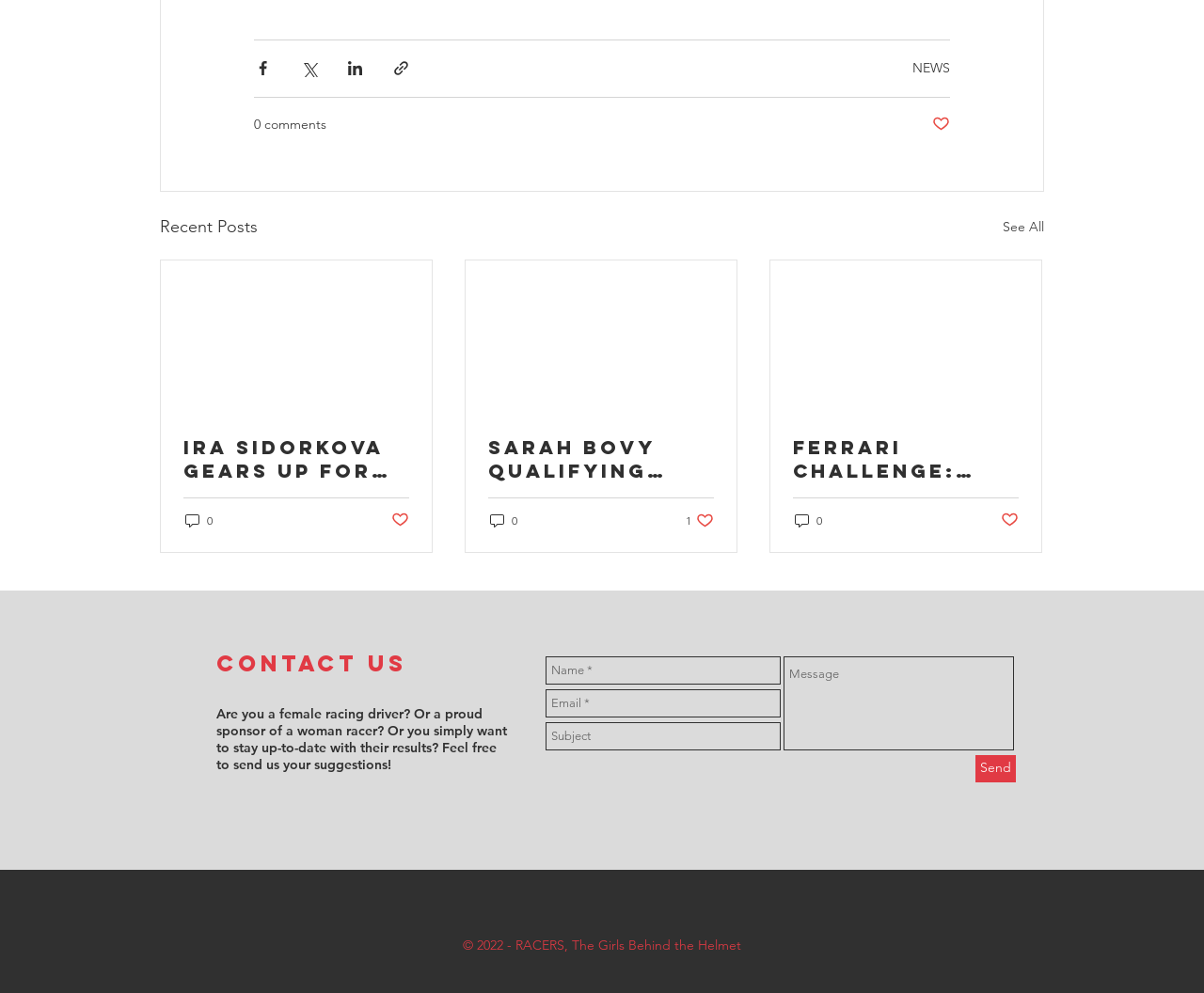What is the copyright information at the bottom of the page?
Based on the image, provide your answer in one word or phrase.

2022 - RACERS